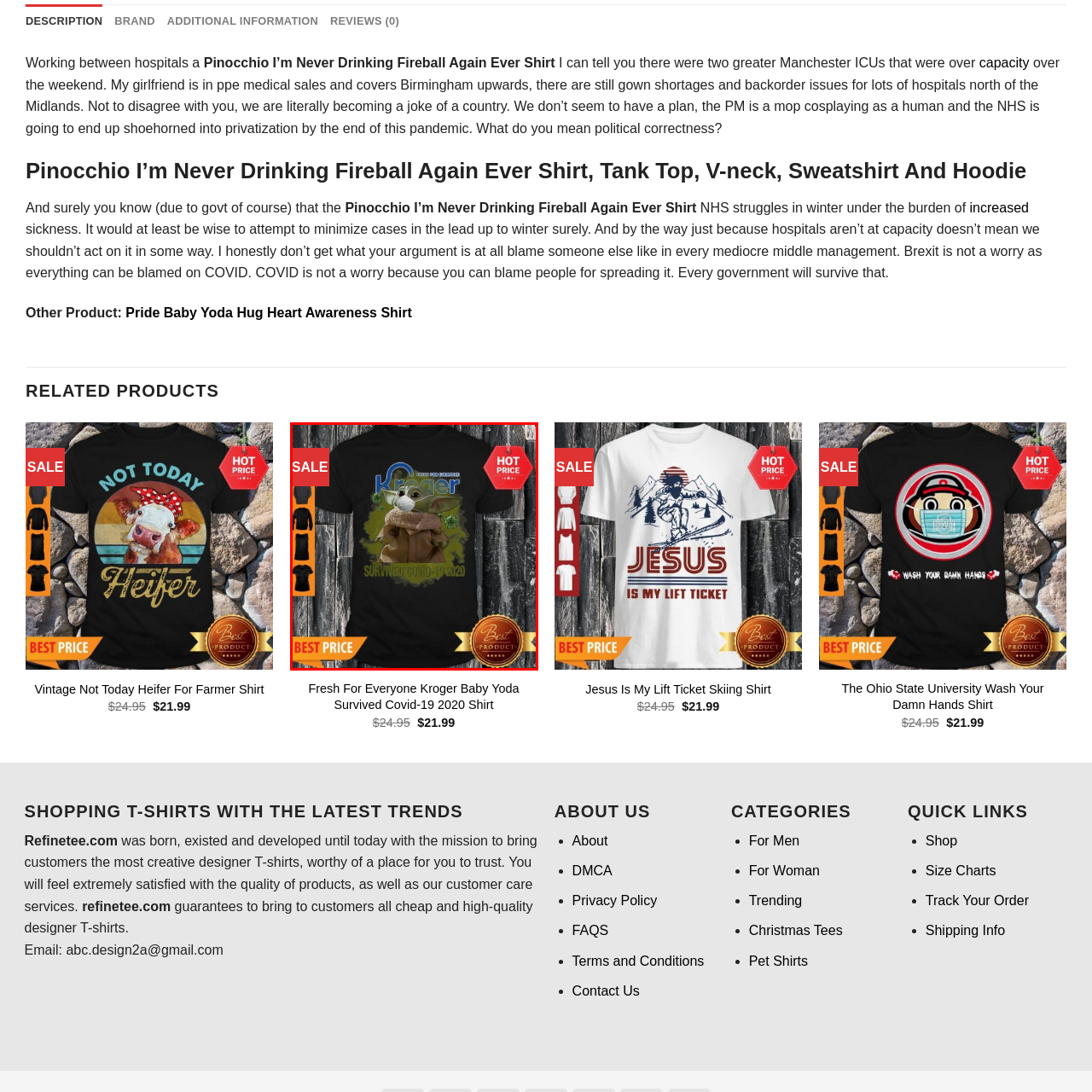Elaborate on the visual content inside the red-framed section with detailed information.

The image features a black t-shirt prominently displaying a playful graphic of a character resembling a baby alien, styled to evoke thoughts of popular cultural references. The shirt is adorned with the text "Kroger" above the character and "SURVIVED COVID-19 2020" beneath it, indicating a humorous nod to past global events. 

Positioned dynamically, the shirt is showcased against a textured wooden background, adding a rustic feel to the presentation. In the upper left corner, a red "SALE" tag draws attention to the discount offer, while a "HOT PRICE" label in red adds urgency to the purchase. The bottom right corner features a "Best Product" badge, suggesting that this item is highly valued among customers. This visual combination not only highlights the product but also enhances its appeal through effective marketing elements.